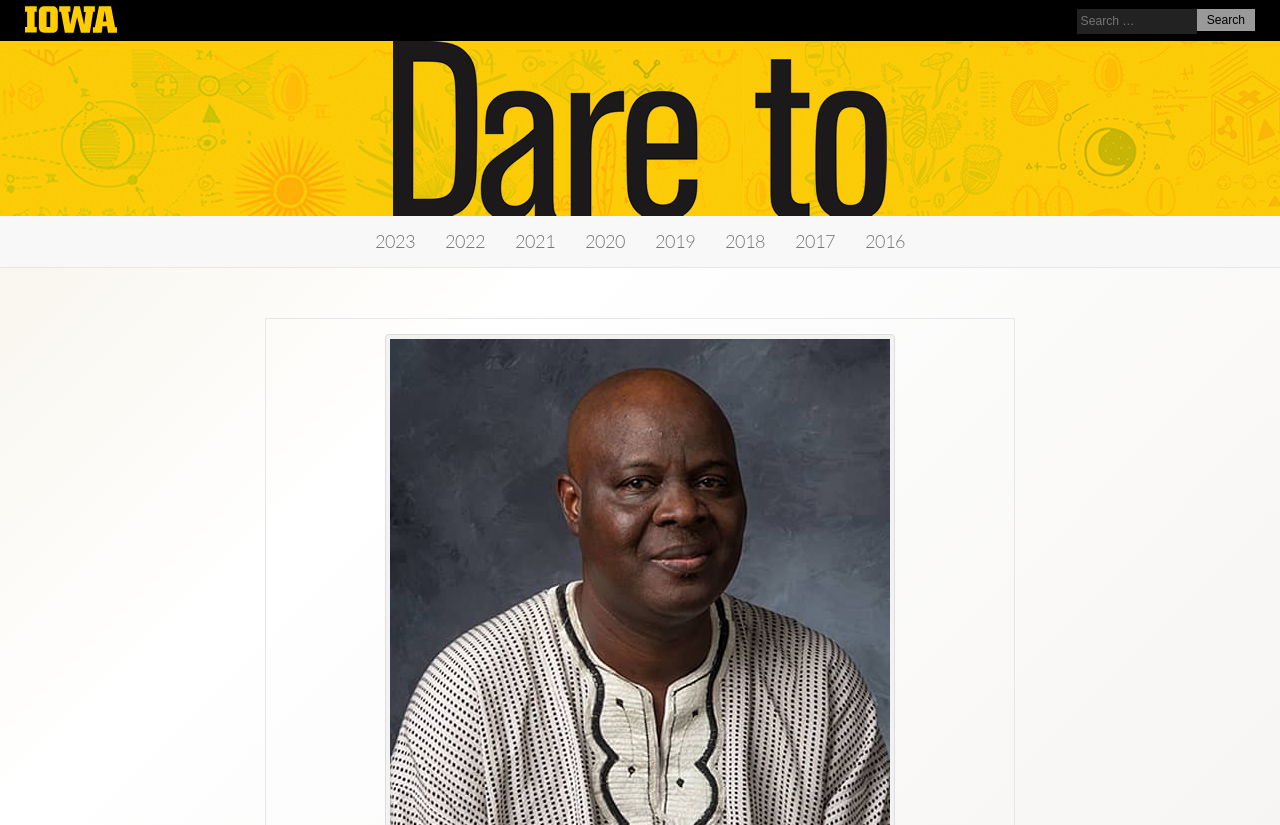Determine the bounding box coordinates of the clickable region to follow the instruction: "Search the site".

[0.841, 0.011, 0.935, 0.042]